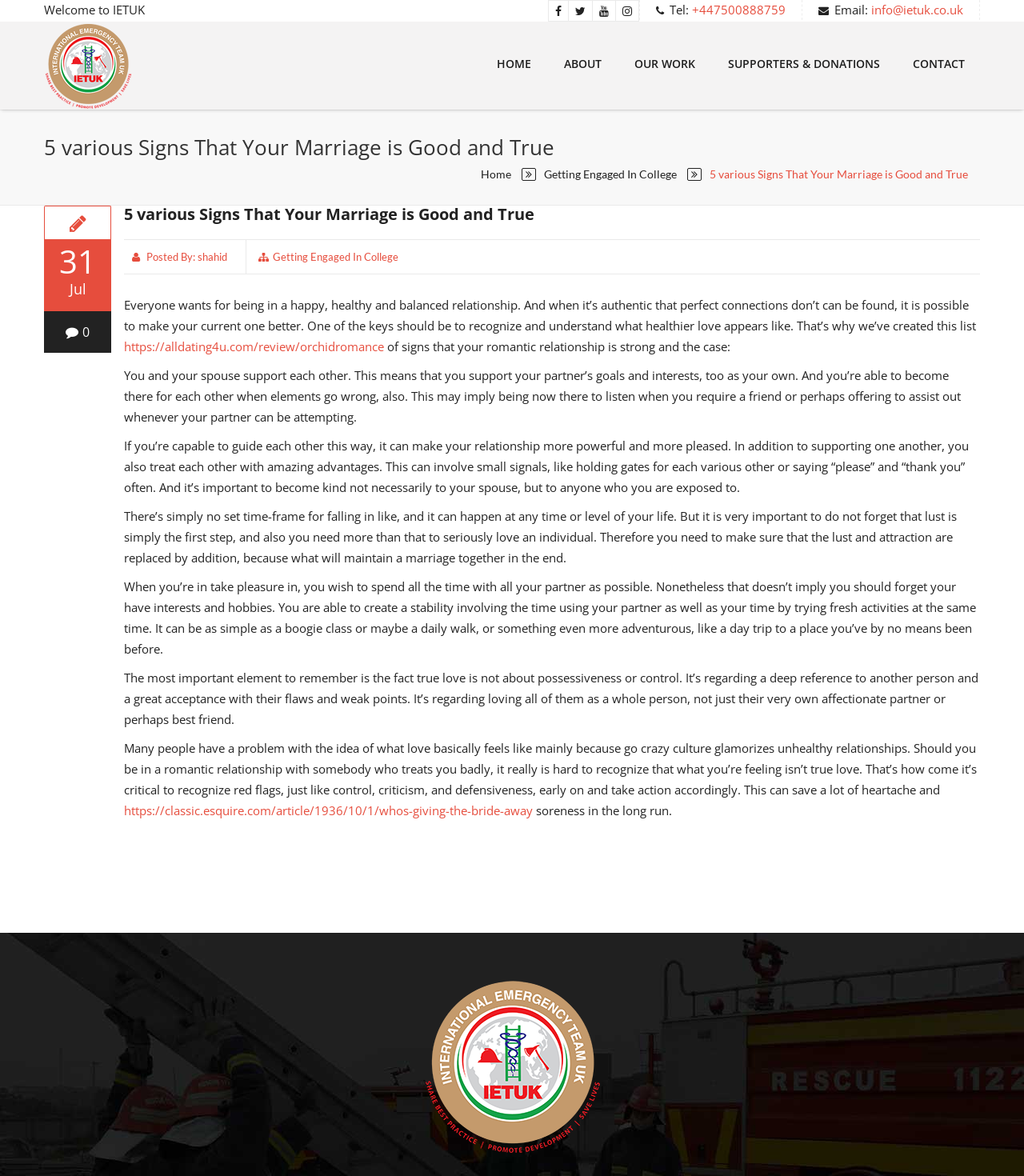Given the description "4 useful devices for privacy", determine the bounding box of the corresponding UI element.

None